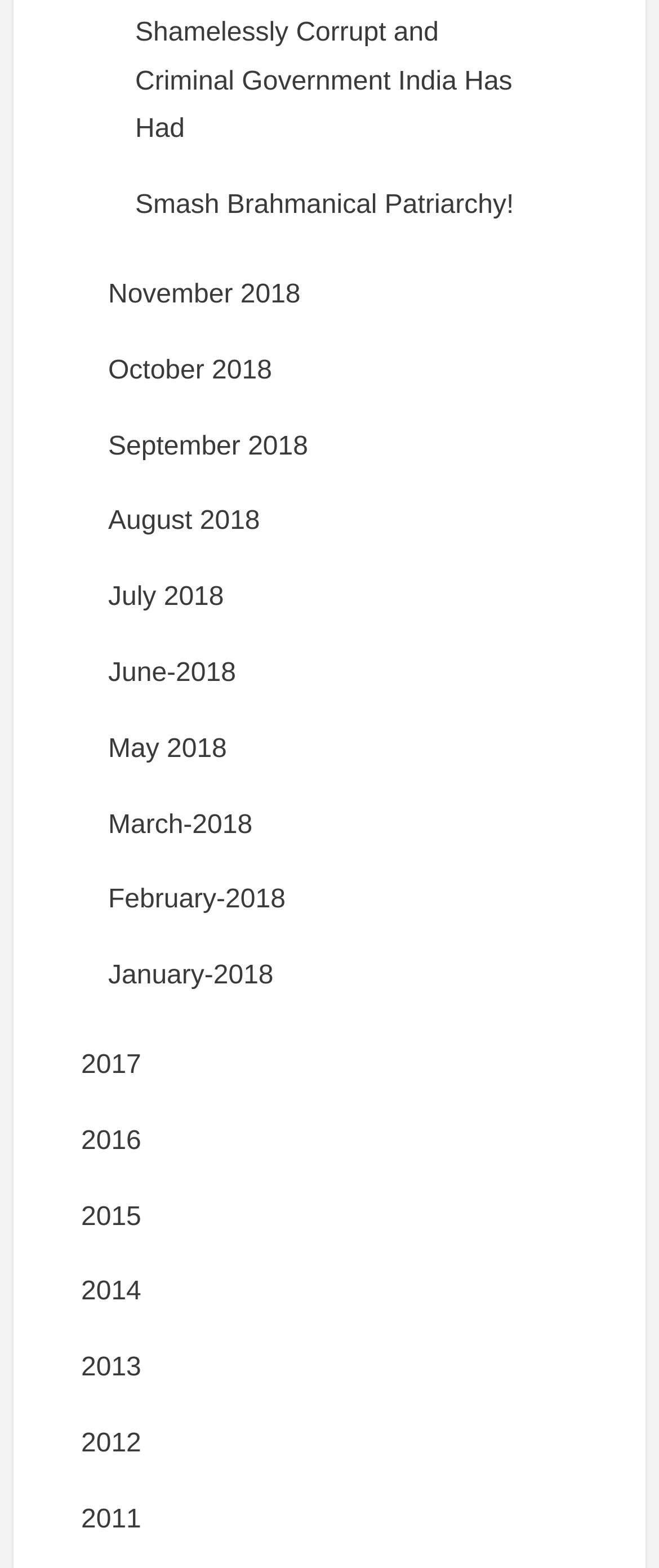What is the earliest month listed in 2018?
Based on the image, answer the question with as much detail as possible.

I looked at the links related to 2018 and found that the earliest month listed is January, which is indicated by the link 'January-2018'.